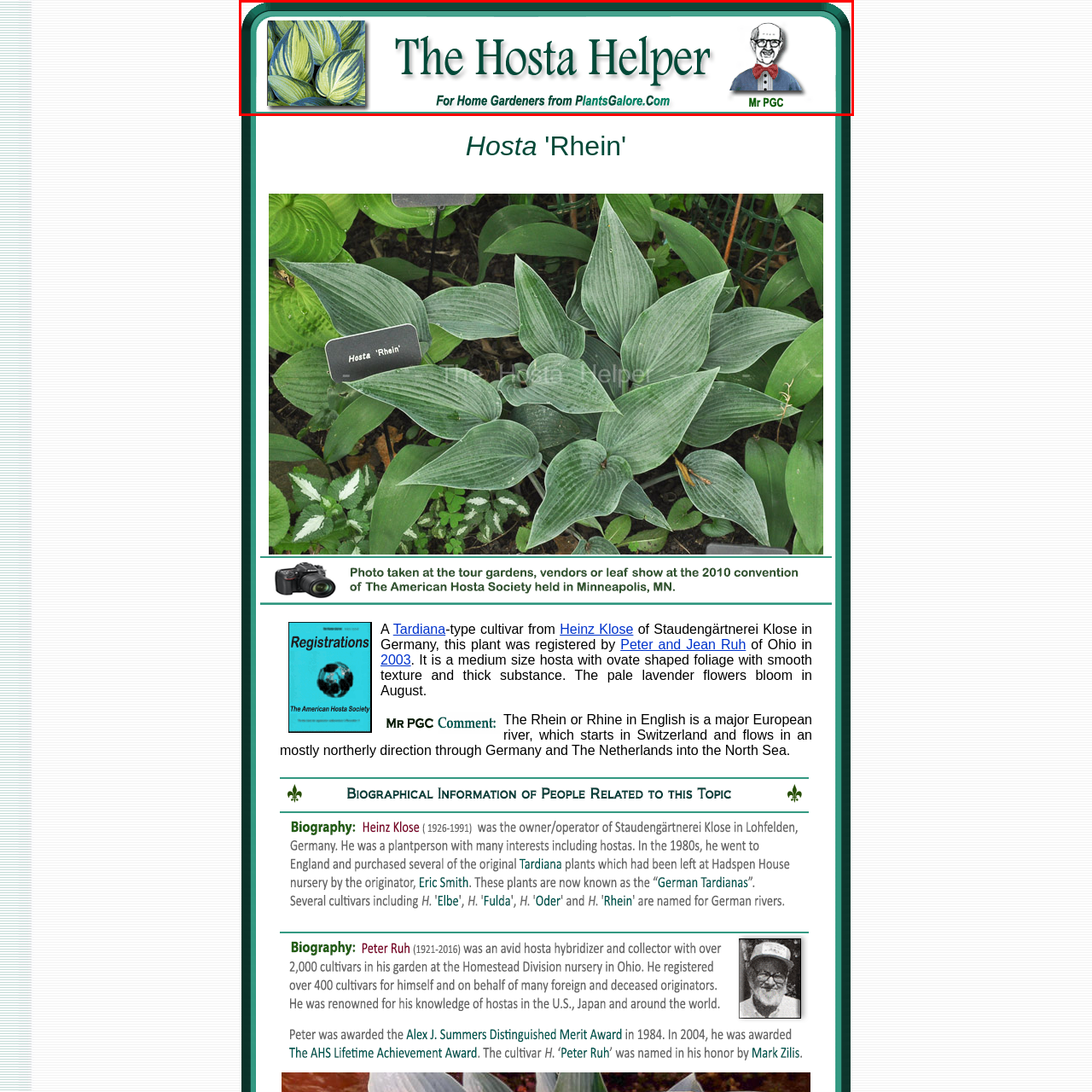What type of plants are featured in the image?
Analyze the image inside the red bounding box and provide a one-word or short-phrase answer to the question.

Hosta leaves